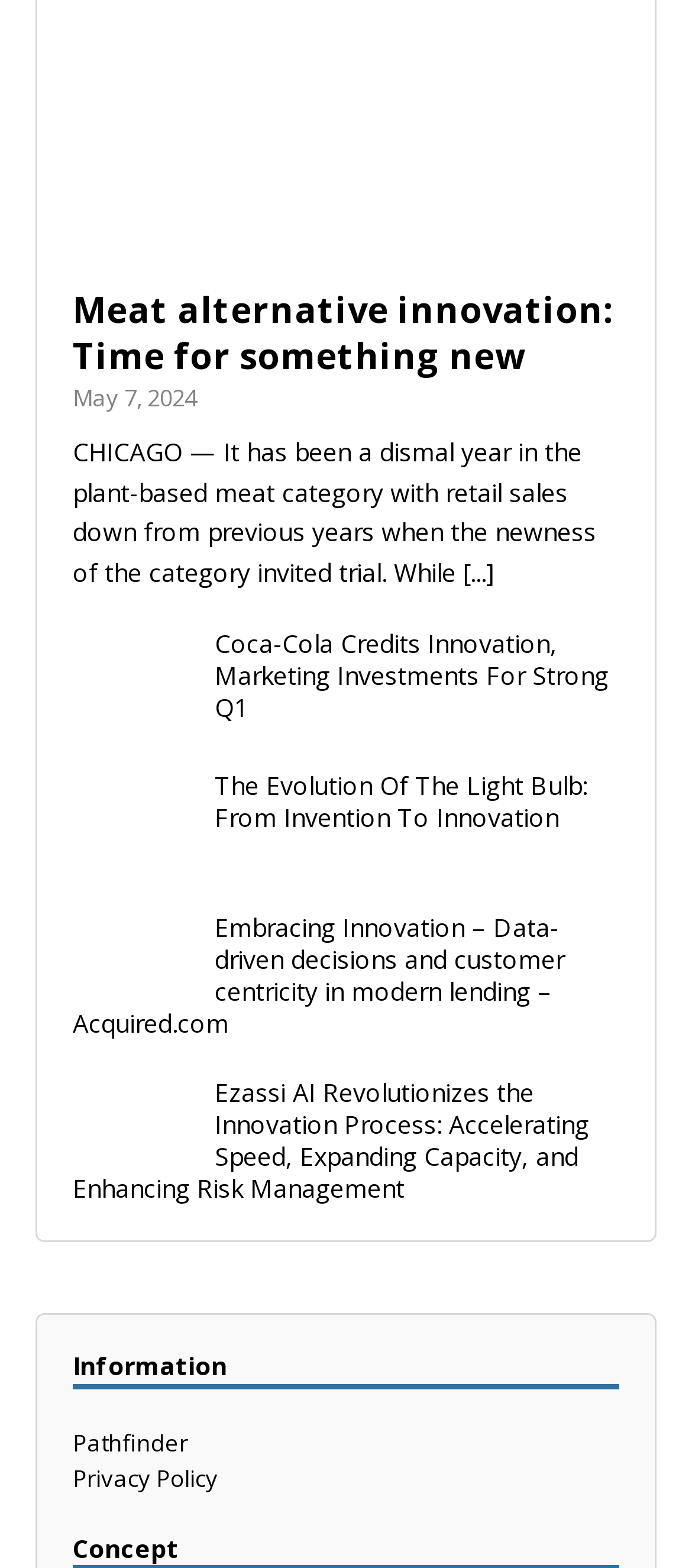Identify the bounding box coordinates necessary to click and complete the given instruction: "Read the article about meat alternative innovation".

[0.105, 0.148, 0.895, 0.17]